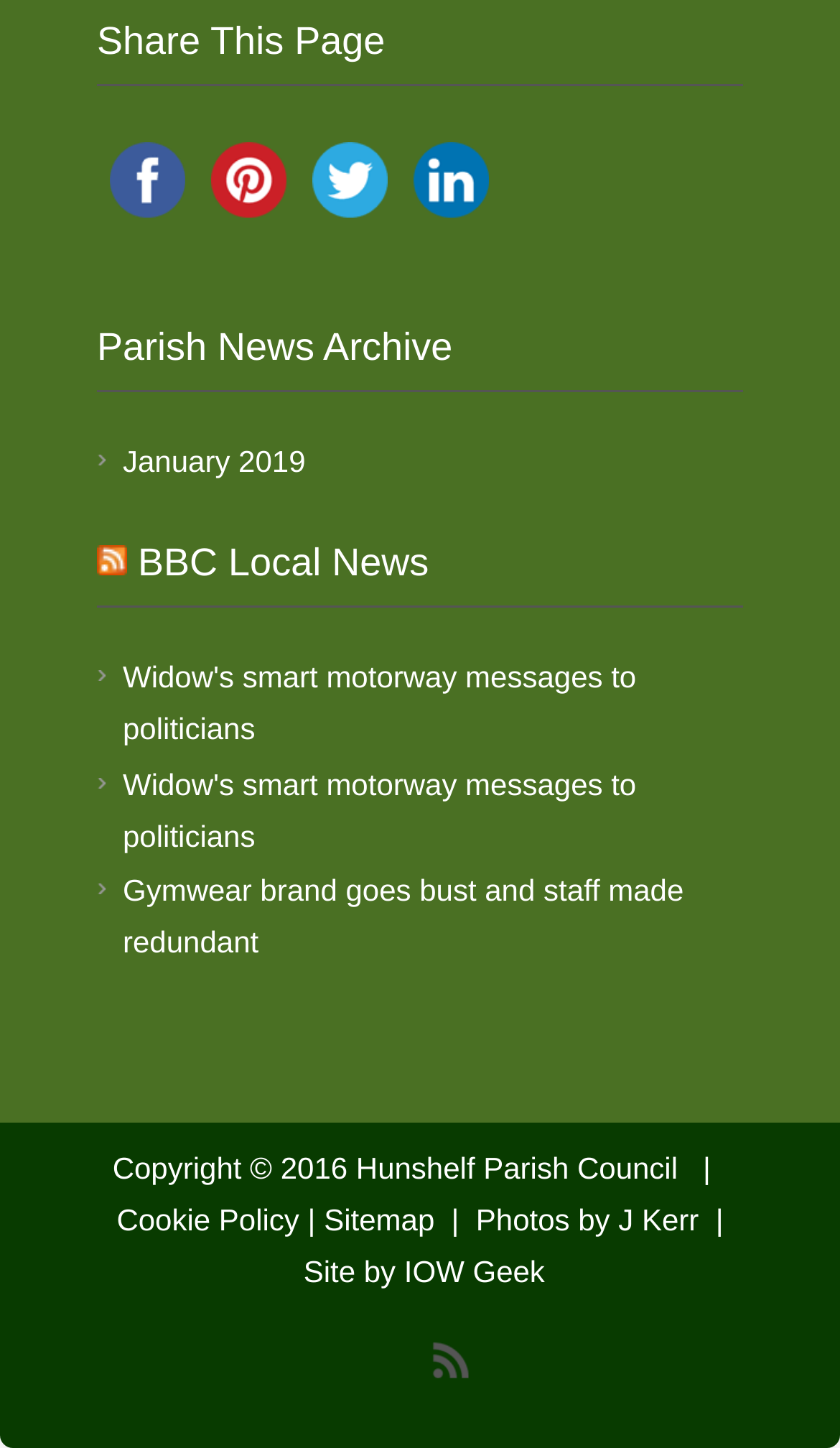Locate the bounding box coordinates of the clickable area to execute the instruction: "Read Widow's smart motorway messages to politicians". Provide the coordinates as four float numbers between 0 and 1, represented as [left, top, right, bottom].

[0.146, 0.456, 0.757, 0.515]